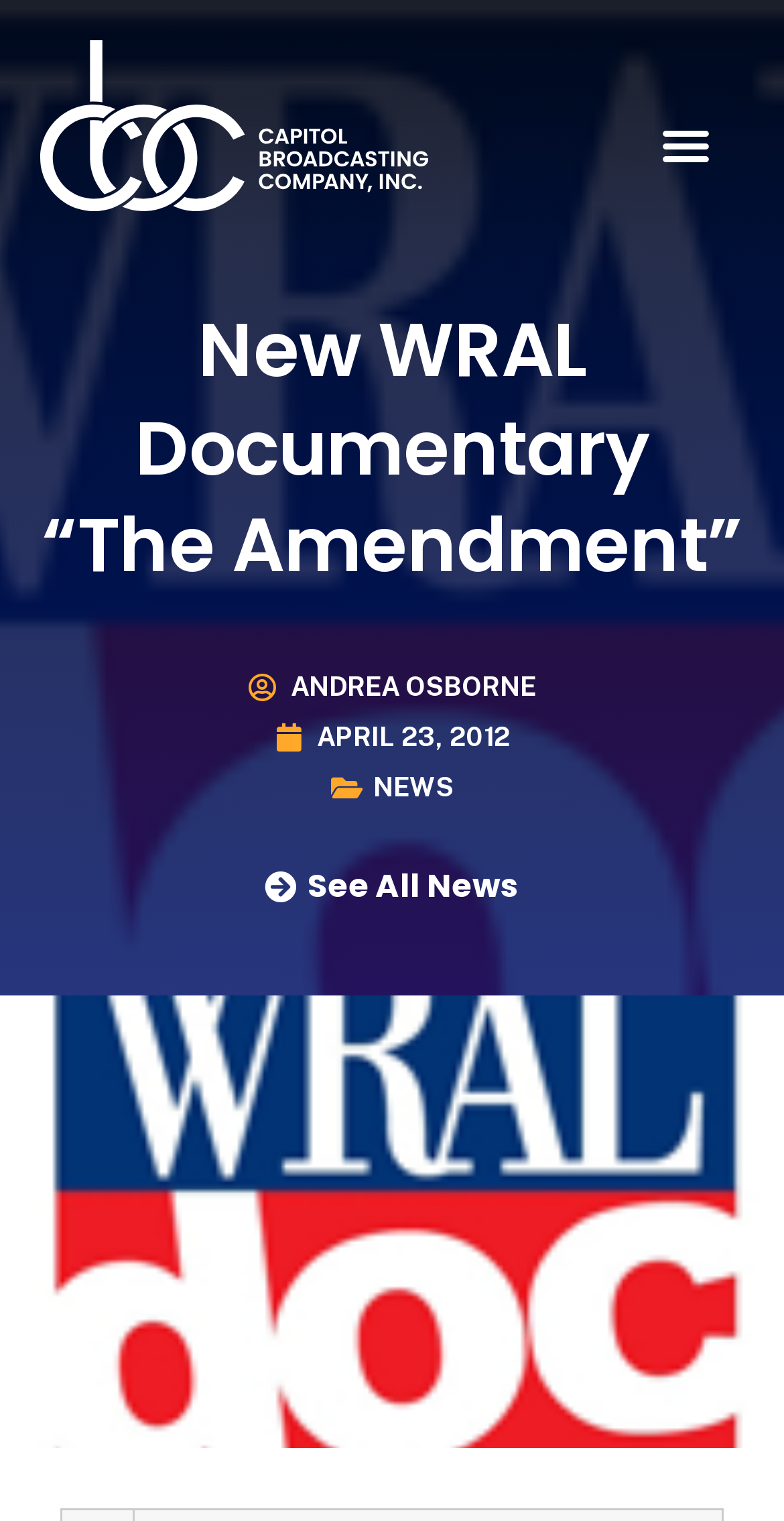Give a concise answer of one word or phrase to the question: 
What is the name of the documentary?

The Amendment